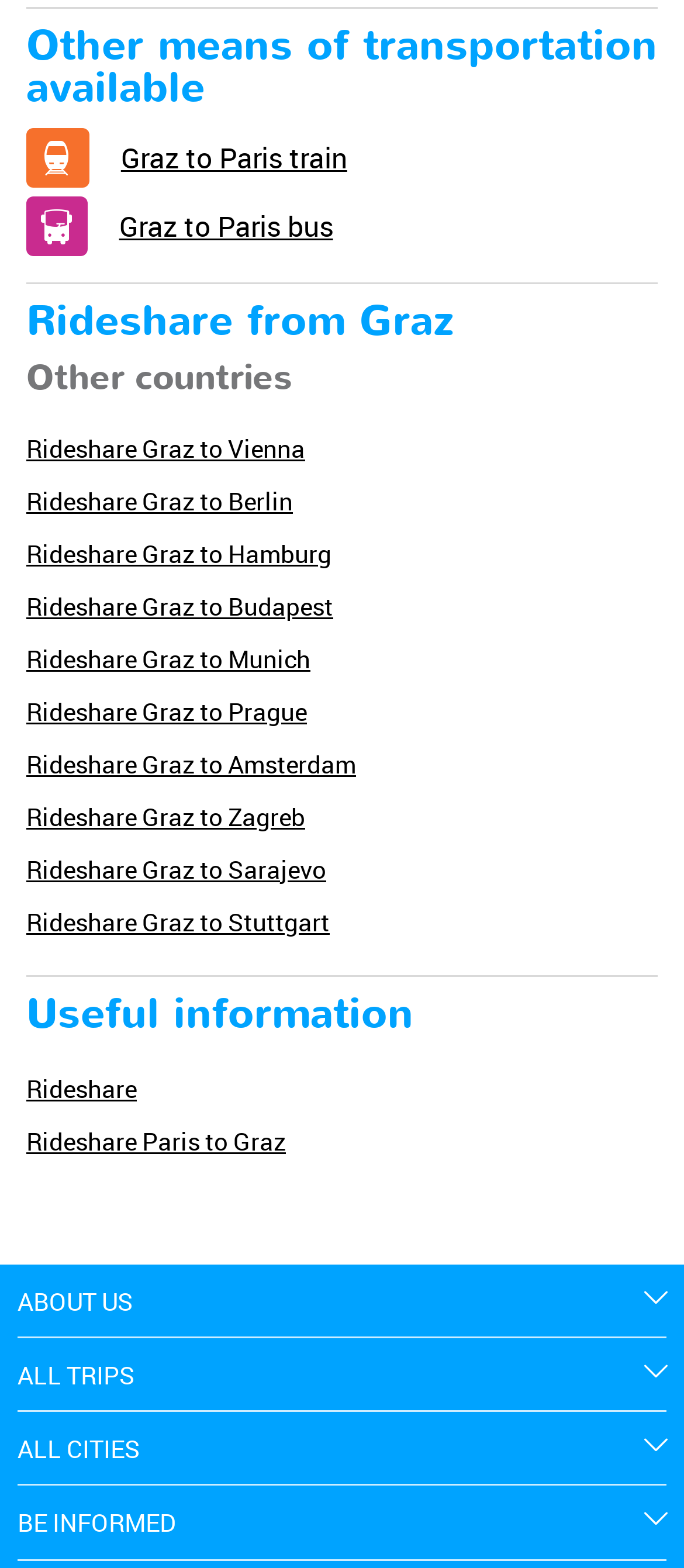Answer the following query with a single word or phrase:
What is the last option under 'Other means of transportation available'?

Rideshare from Graz